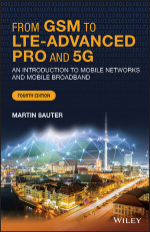Detail the scene shown in the image extensively.

The image features the cover of the book "From GSM to LTE-Advanced Pro and 5G," authored by Martin Sauter. This fourth edition serves as a comprehensive introduction to mobile networks and mobile broadband technologies. The cover design integrates a vibrant cityscape at night, illuminated by digital connectivity visuals, symbolizing the evolution of mobile communications infrastructure. The background showcases a skyline adorned with modern structures, reflecting both urban advancement and the technological developments in the field of telecommunications. The title and author's name are prominently displayed, emphasizing the book's focus on the transition through various generations of mobile technology.